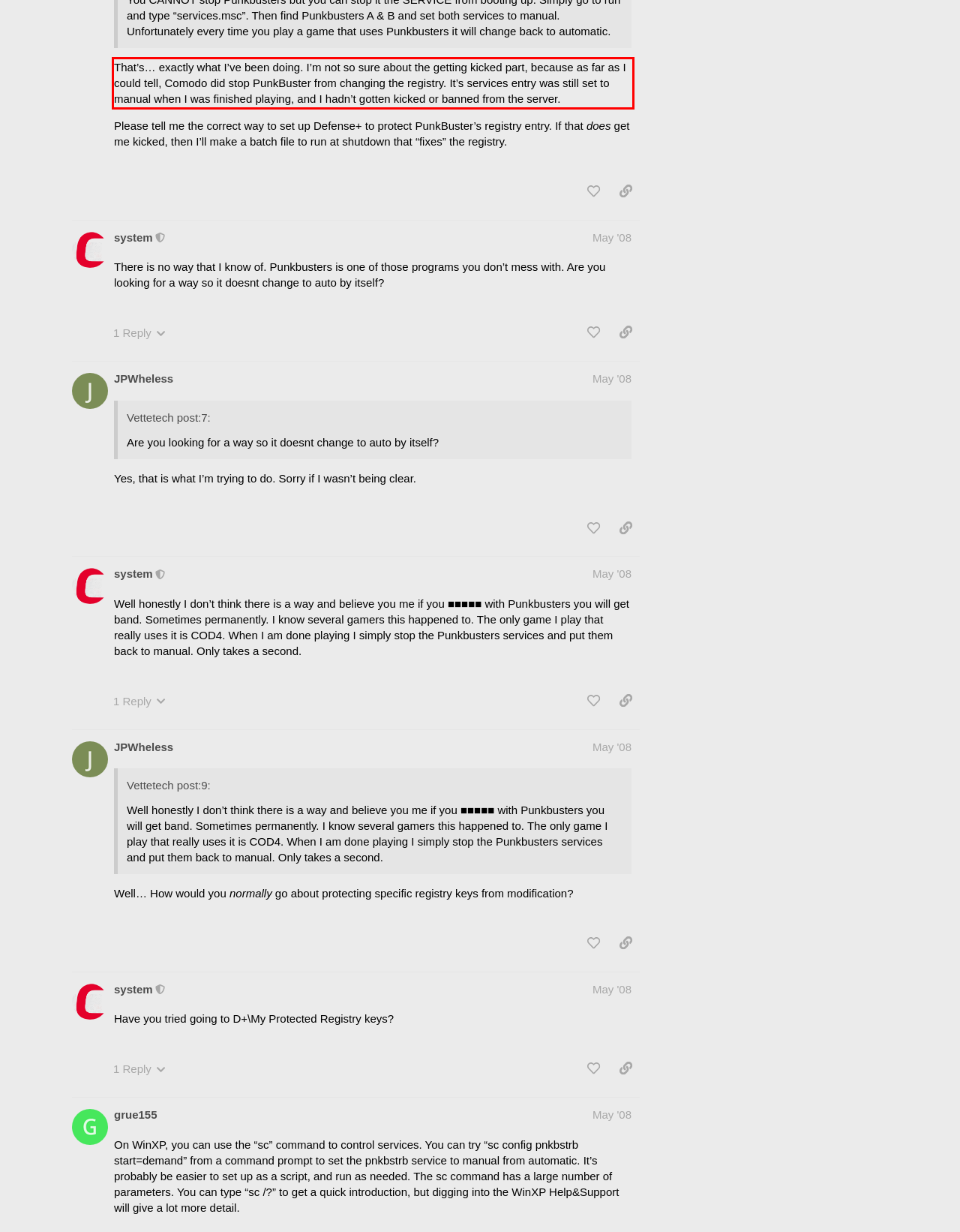From the given screenshot of a webpage, identify the red bounding box and extract the text content within it.

That’s… exactly what I’ve been doing. I’m not so sure about the getting kicked part, because as far as I could tell, Comodo did stop PunkBuster from changing the registry. It’s services entry was still set to manual when I was finished playing, and I hadn’t gotten kicked or banned from the server.